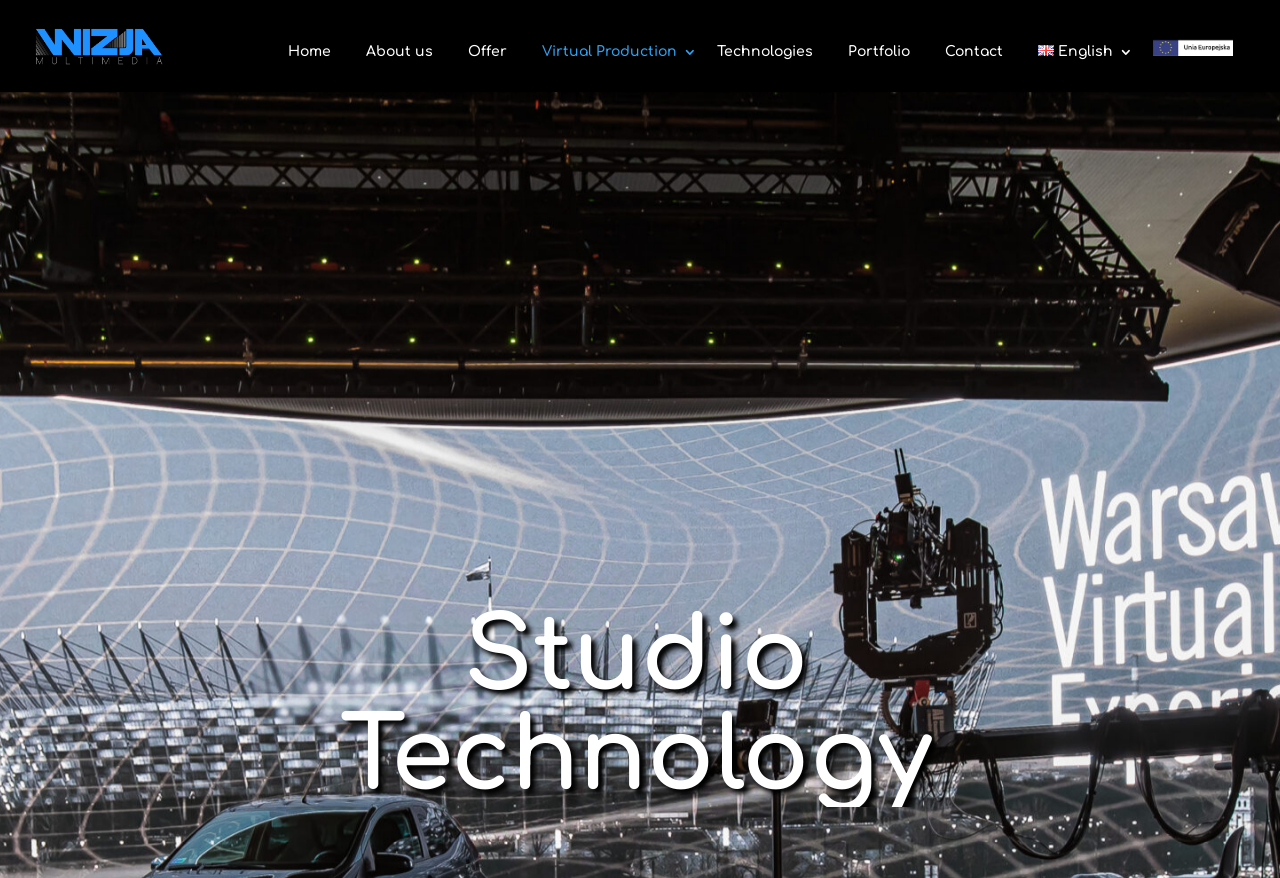Determine the bounding box of the UI component based on this description: "TSU Art and Design". The bounding box coordinates should be four float values between 0 and 1, i.e., [left, top, right, bottom].

None